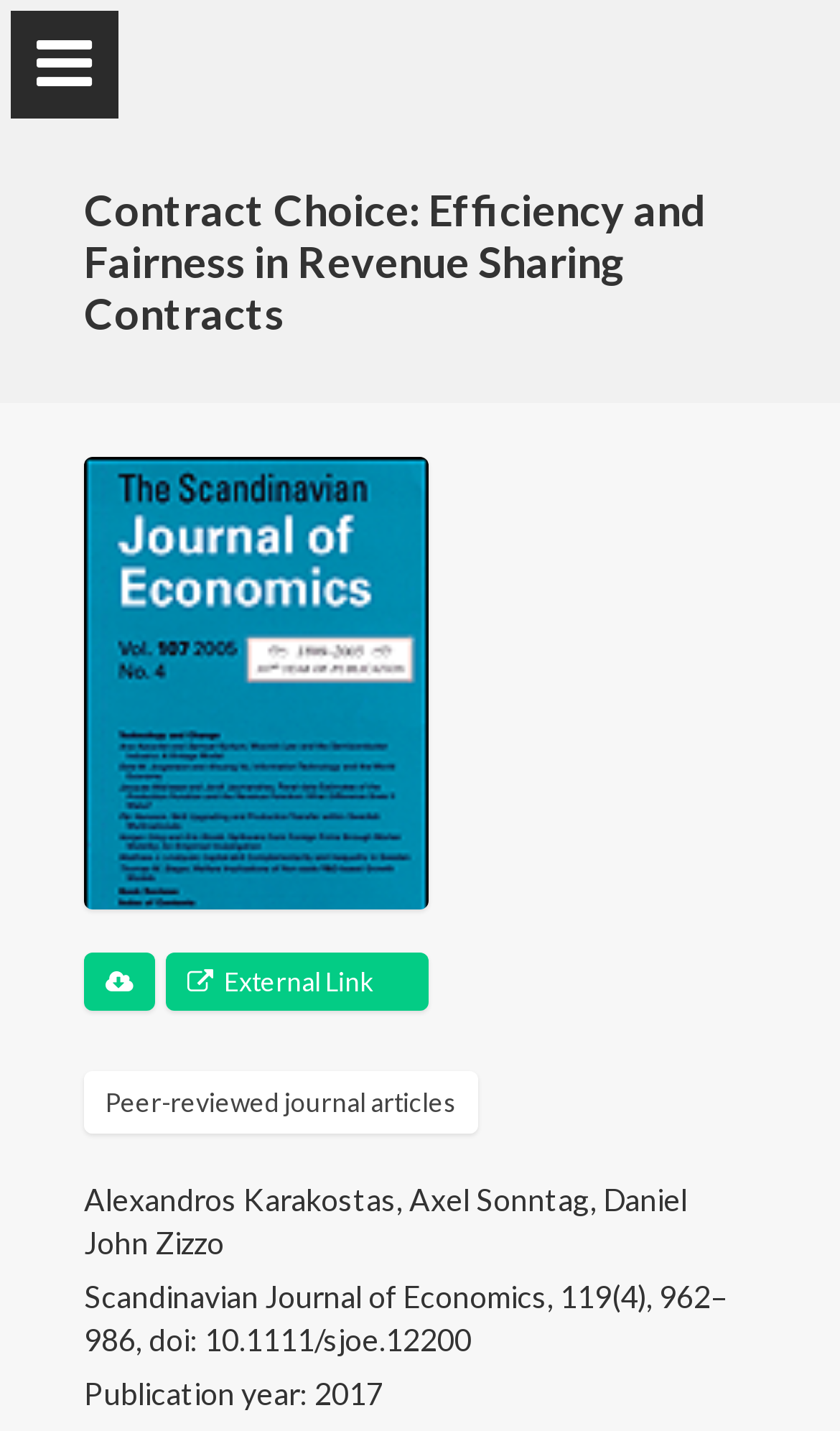What is the author of the publication?
Look at the image and respond with a single word or a short phrase.

Axel Sonntag